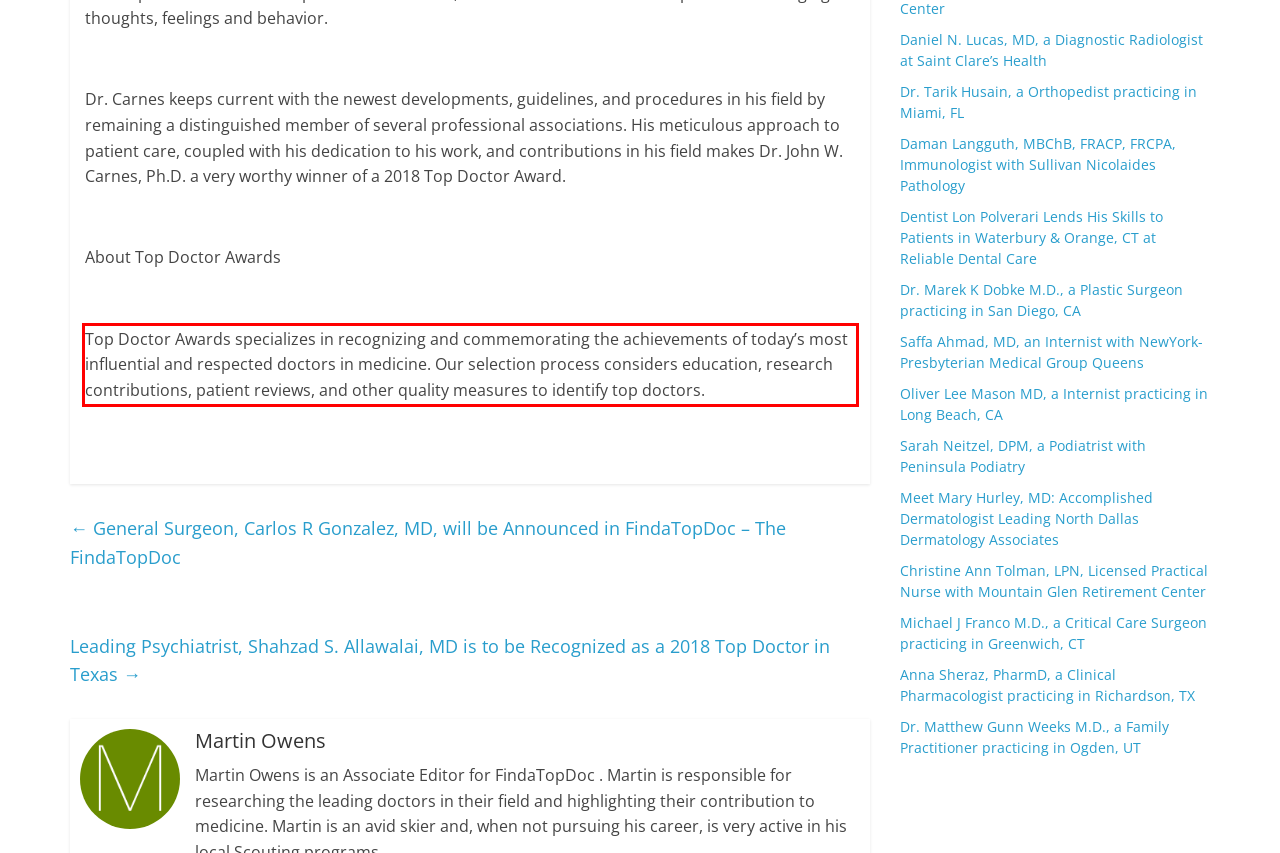You are presented with a screenshot containing a red rectangle. Extract the text found inside this red bounding box.

Top Doctor Awards specializes in recognizing and commemorating the achievements of today’s most influential and respected doctors in medicine. Our selection process considers education, research contributions, patient reviews, and other quality measures to identify top doctors.